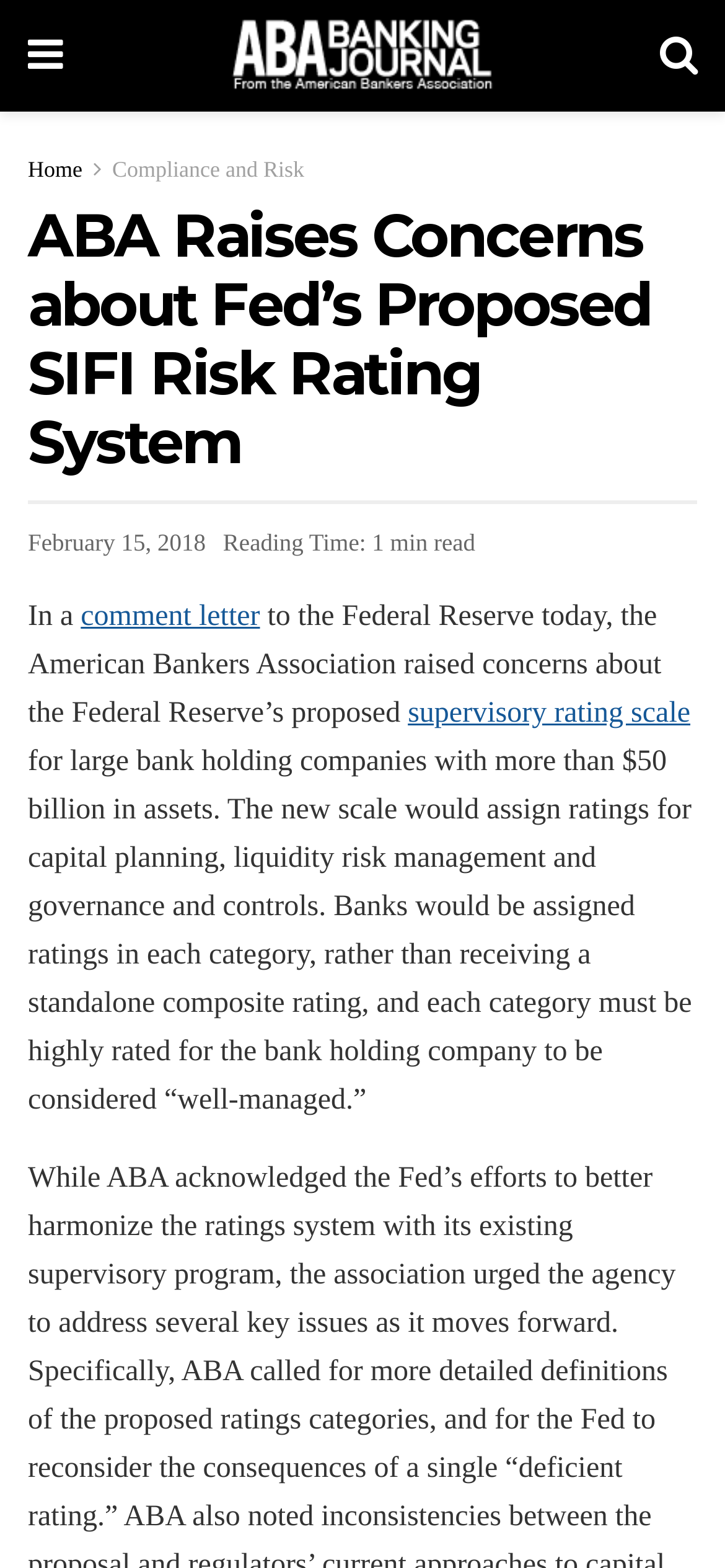What is the condition for a bank holding company to be considered 'well-managed'?
Answer with a single word or phrase, using the screenshot for reference.

Each category must be highly rated